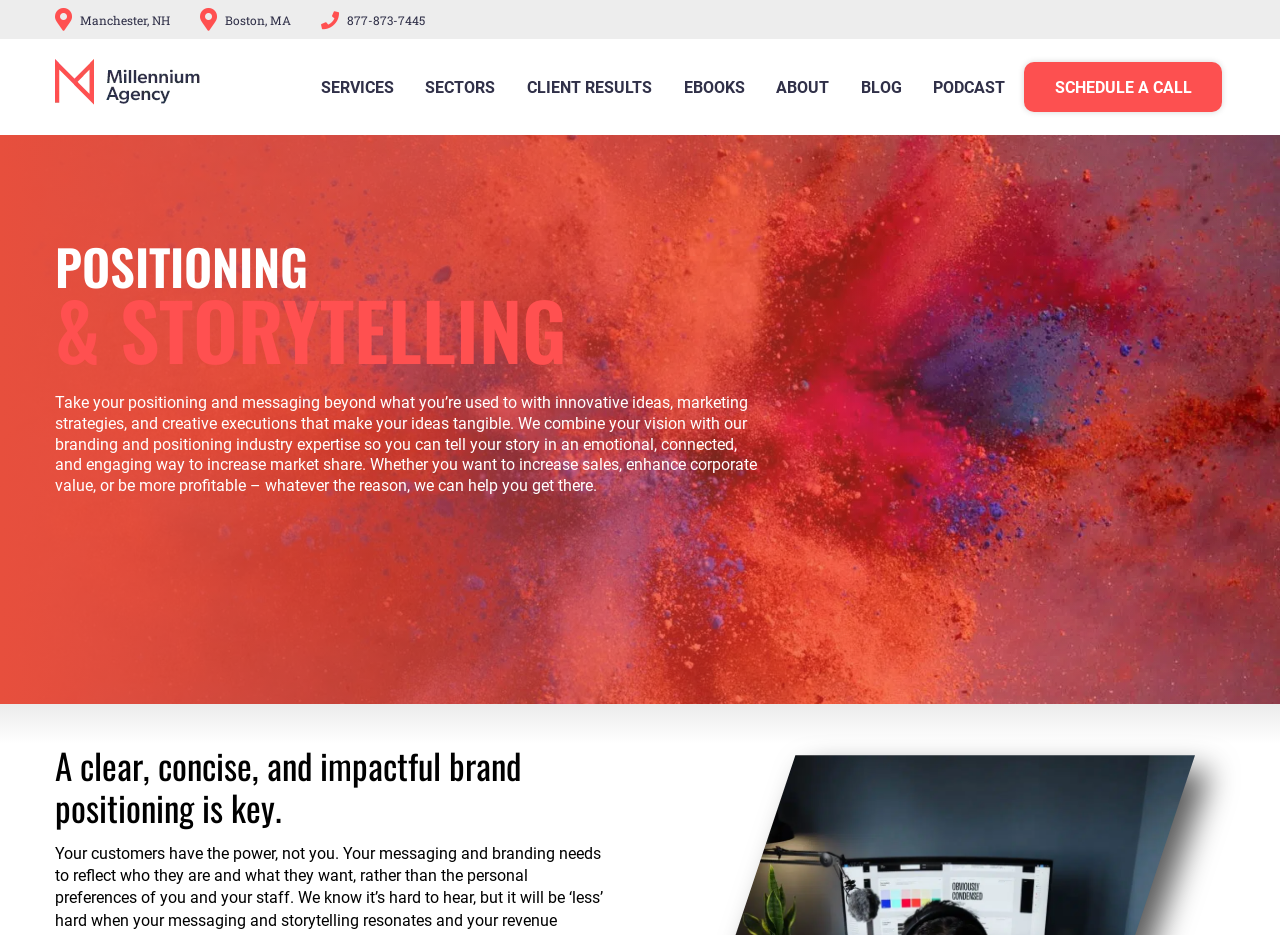What is the name of the agency? Analyze the screenshot and reply with just one word or a short phrase.

Millennium Agency